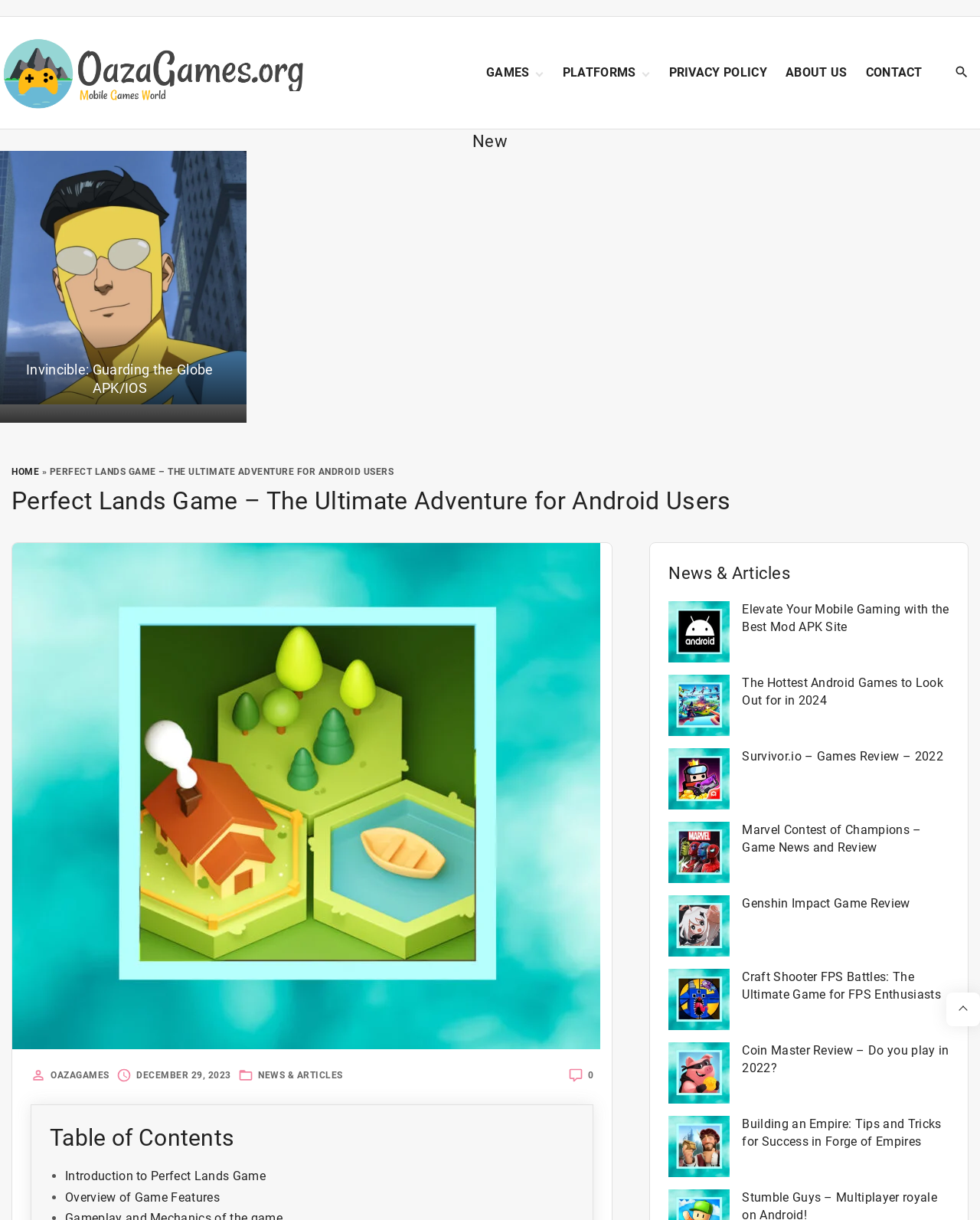Consider the image and give a detailed and elaborate answer to the question: 
What is the purpose of the search dropdown toggler button?

The search dropdown toggler button is a button that, when clicked, toggles the search dropdown, allowing users to search for content on the webpage.